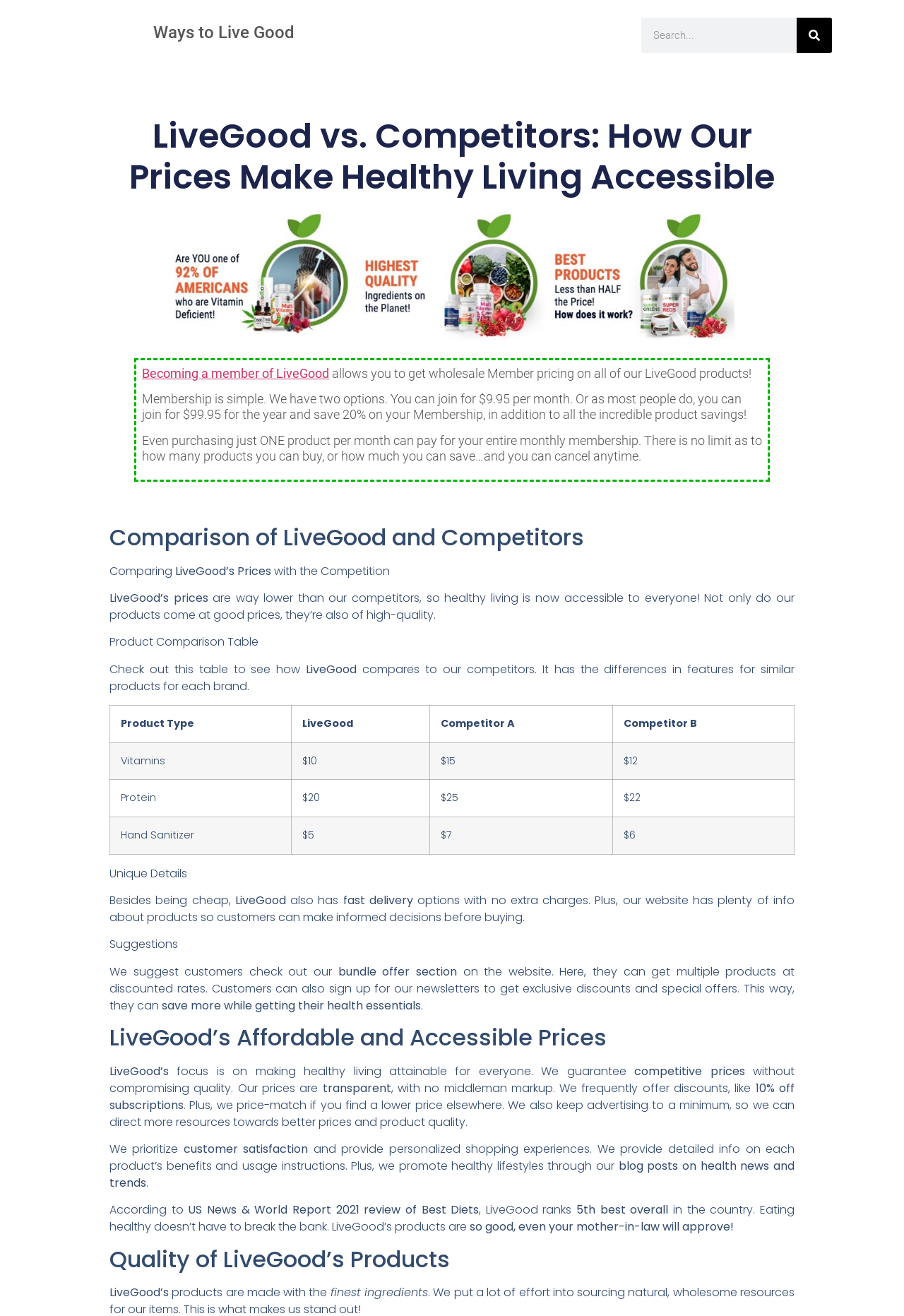Provide an in-depth description of the elements and layout of the webpage.

The webpage is about LiveGood, a company that offers healthy living products at affordable prices. At the top of the page, there is a heading "Ways to Live Good" and a search bar with a search button and a small image. Below the search bar, there is a heading "LiveGood vs. Competitors: How Our Prices Make Healthy Living Accessible" which is also the title of the webpage.

On the left side of the page, there is an image with a caption "Join Livegood Membership" and a link to "Becoming a member of LiveGood" with a brief description of the membership benefits. Below this, there are several paragraphs of text explaining the benefits of membership, including wholesale pricing, product savings, and the ability to cancel anytime.

The main content of the page is divided into sections, each with a heading. The first section is "Comparison of LiveGood and Competitors" which includes a table comparing the prices of LiveGood's products with those of its competitors. The table has columns for product type, LiveGood's price, and the prices of Competitor A and Competitor B.

The next section is "Unique Details" which highlights the fast delivery options and the availability of product information on the website. This is followed by a section "Suggestions" which recommends checking out the bundle offer section on the website and signing up for newsletters to get exclusive discounts.

The following section is "LiveGood’s Affordable and Accessible Prices" which explains the company's focus on making healthy living accessible to everyone through competitive pricing and transparency. The section also mentions the company's price-match guarantee and its minimal advertising approach.

The next section is "Quality of LiveGood’s Products" which emphasizes the use of high-quality ingredients in LiveGood's products. Finally, there is a mention of a review by US News & World Report 2021 which ranks LiveGood as the 5th best overall diet in the country.

Throughout the page, there are several headings, paragraphs of text, and a table, all of which are organized in a clear and easy-to-follow manner.